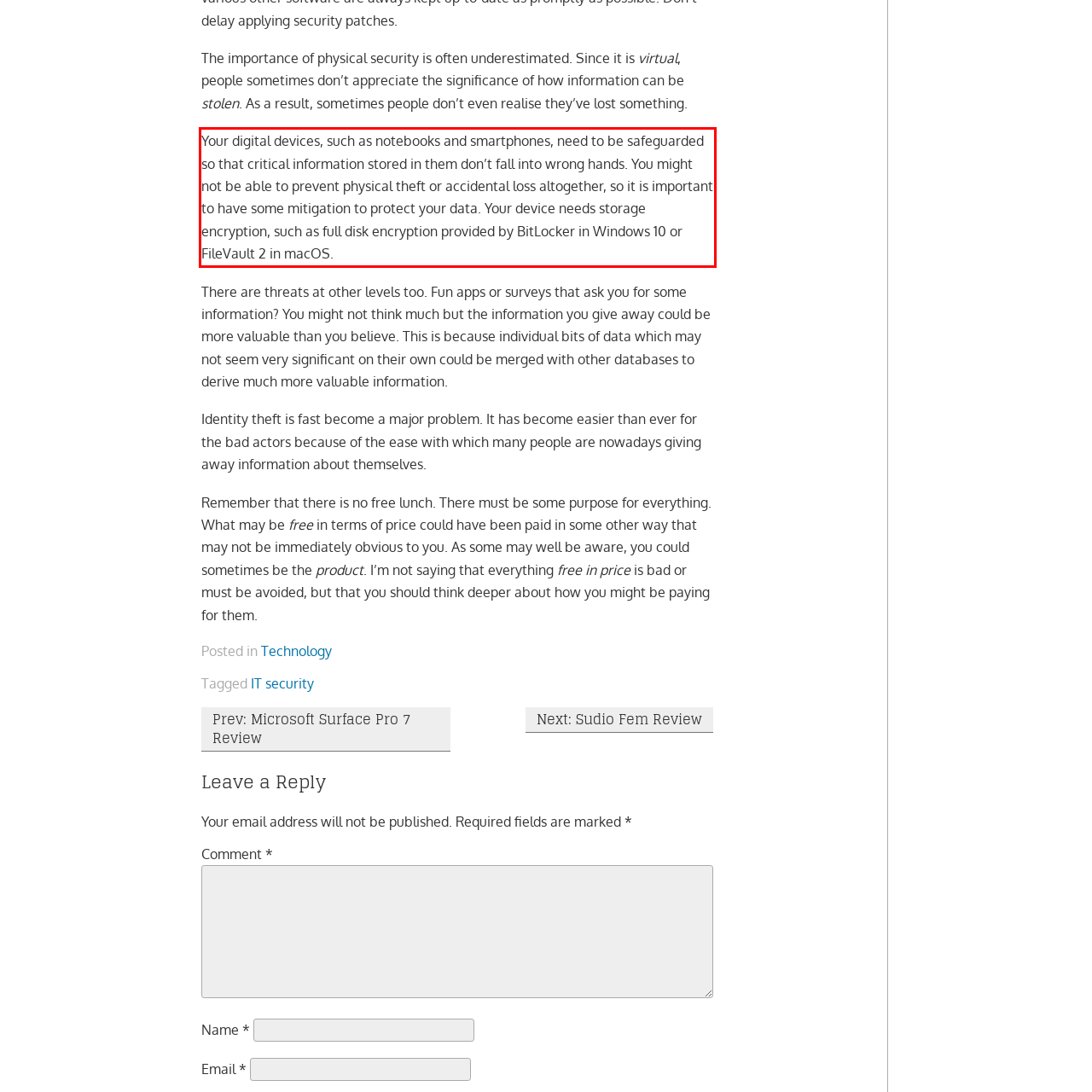You are given a screenshot of a webpage with a UI element highlighted by a red bounding box. Please perform OCR on the text content within this red bounding box.

Your digital devices, such as notebooks and smartphones, need to be safeguarded so that critical information stored in them don’t fall into wrong hands. You might not be able to prevent physical theft or accidental loss altogether, so it is important to have some mitigation to protect your data. Your device needs storage encryption, such as full disk encryption provided by BitLocker in Windows 10 or FileVault 2 in macOS.